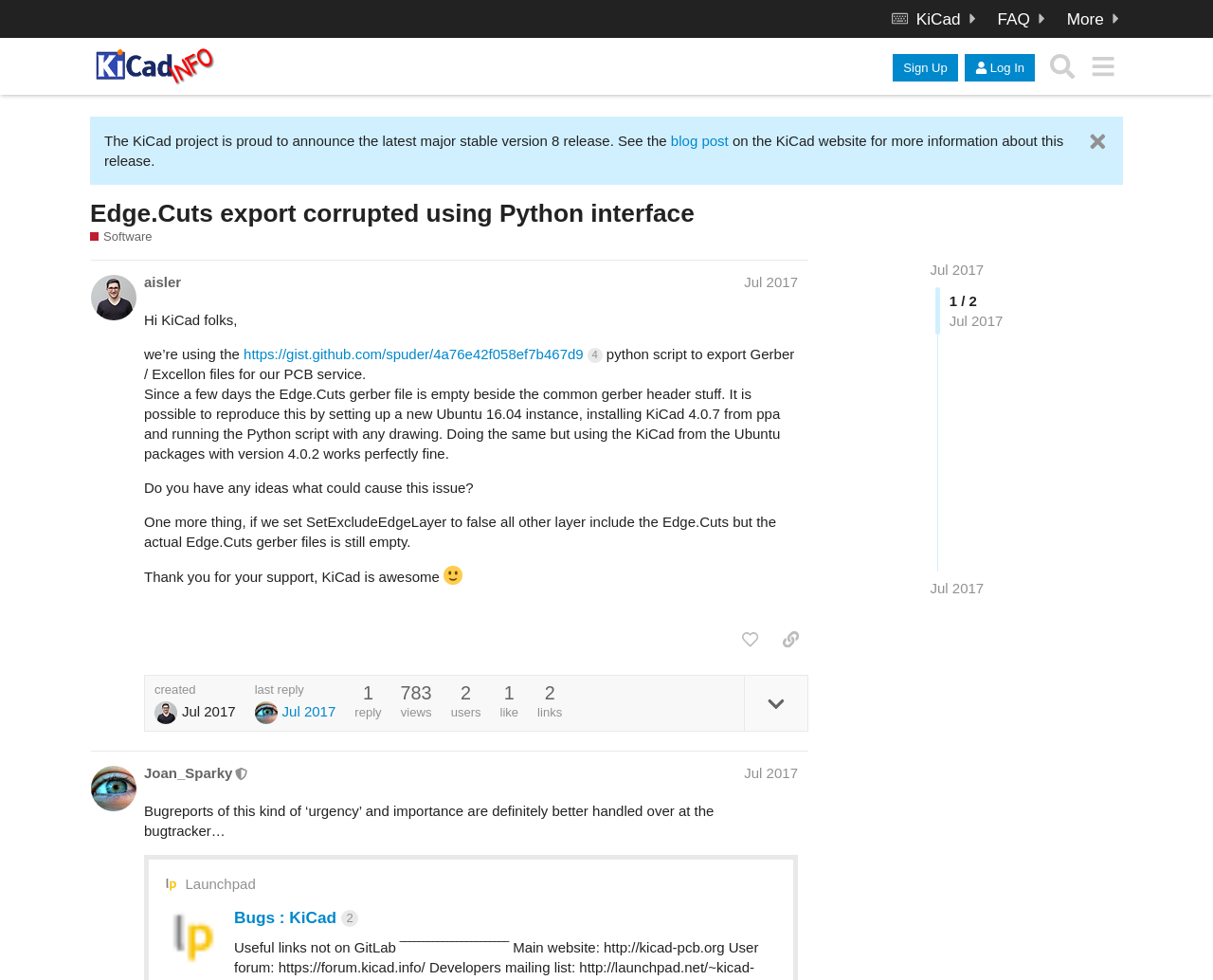Generate the text of the webpage's primary heading.

Edge.Cuts export corrupted using Python interface